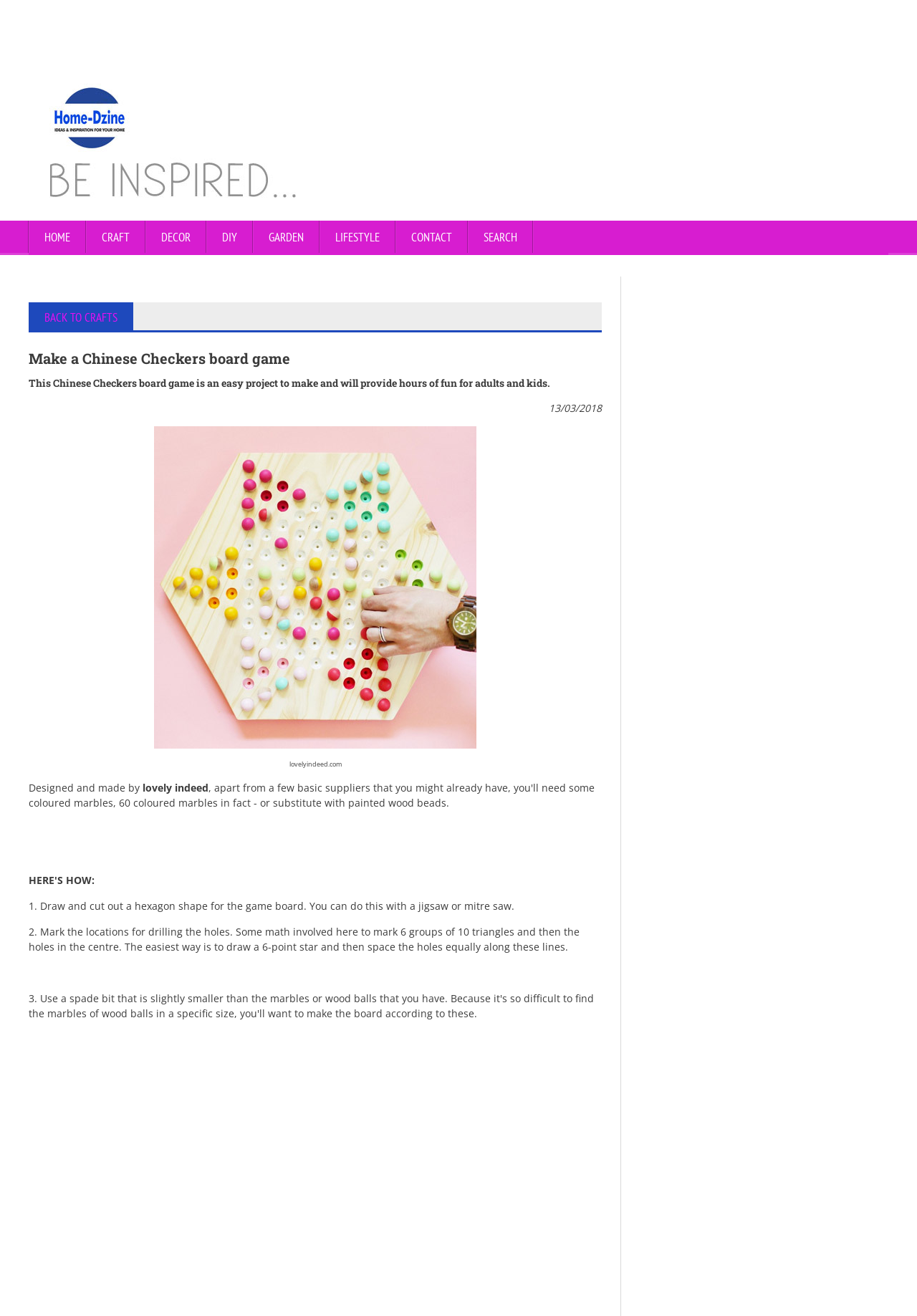How many groups of triangles are marked on the game board?
Using the image, provide a detailed and thorough answer to the question.

According to the instruction '2. Mark the locations for drilling the holes. Some math involved here to mark 6 groups of 10 triangles and then the holes in the centre.', there are 6 groups of triangles marked on the game board.